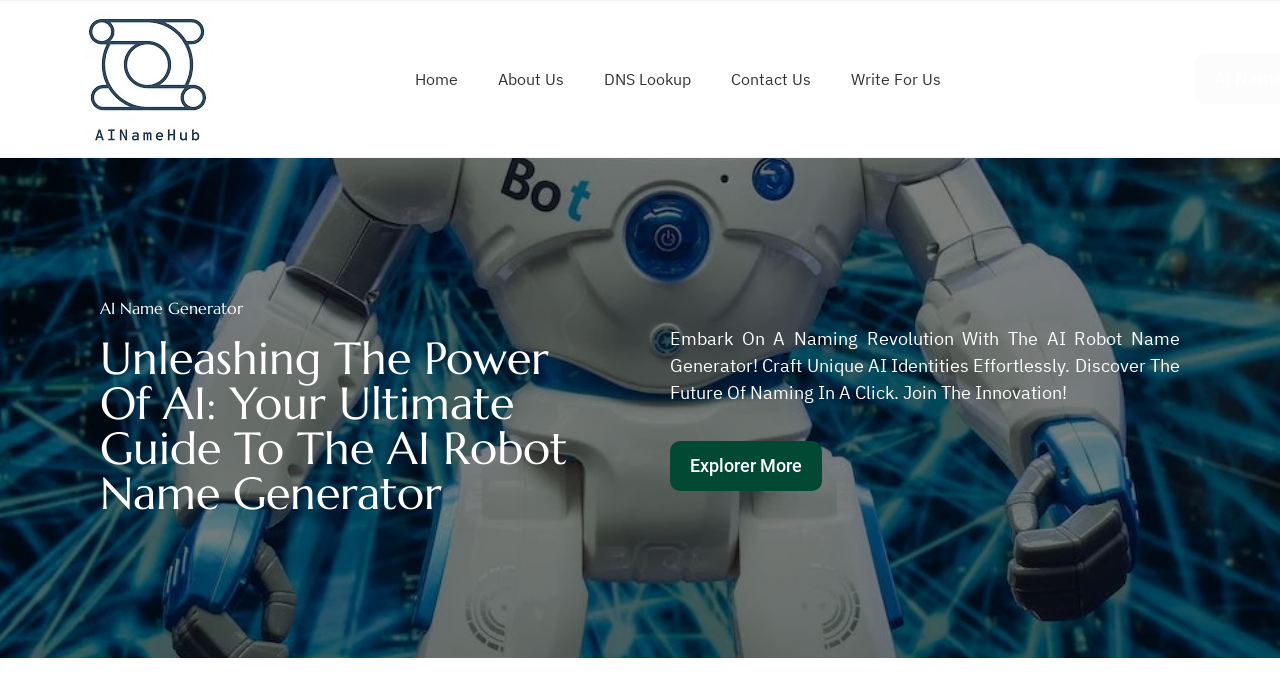What is the theme of the website?
Kindly offer a comprehensive and detailed response to the question.

The presence of headings like 'AI Name Generator' and 'Unleashing The Power Of AI' suggests that the theme of the website is related to AI and Robotics.